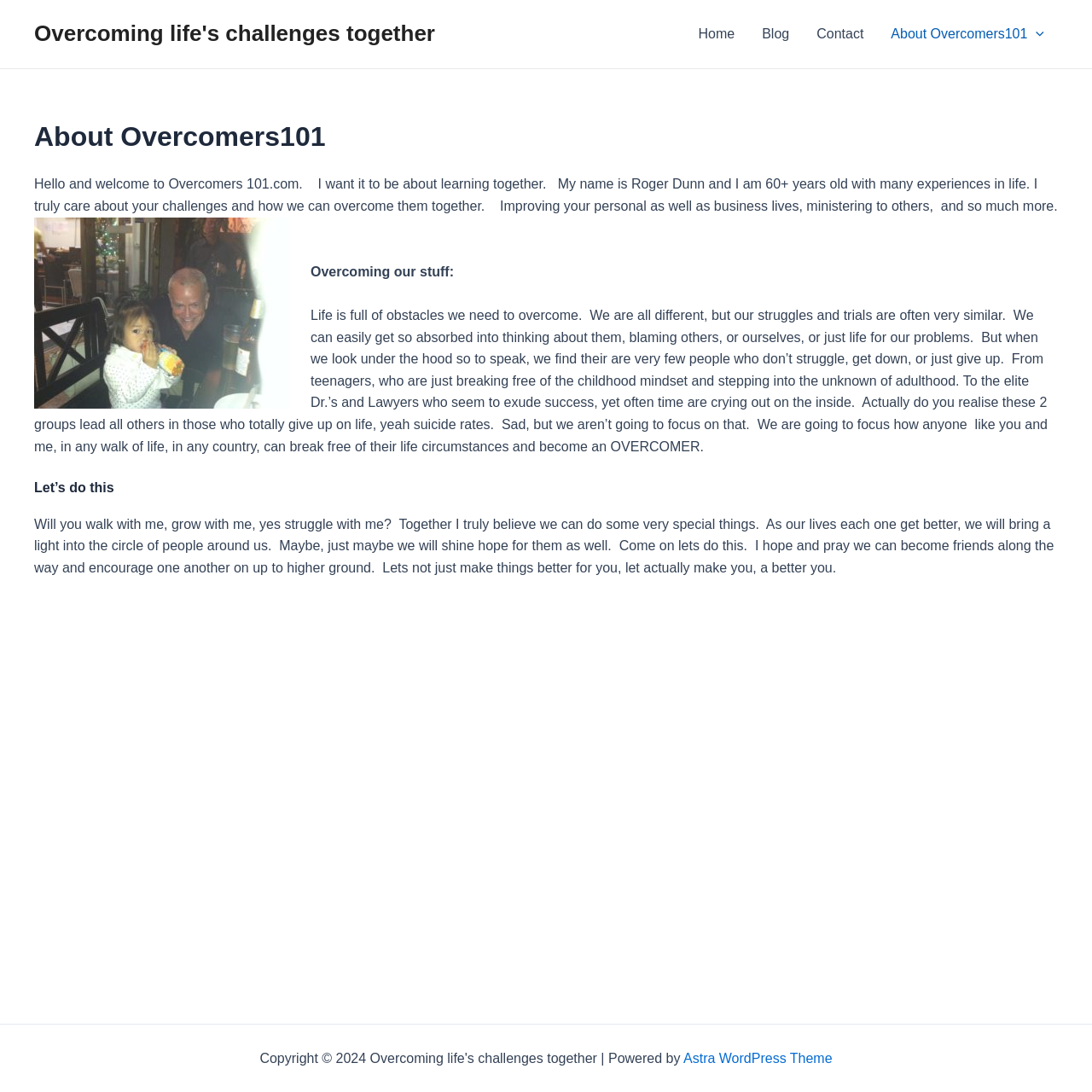Create an in-depth description of the webpage, covering main sections.

The webpage is about Overcomers 101, a platform focused on learning together and overcoming life's challenges. At the top, there is a link with the title "Overcoming life's challenges together" and a navigation menu with four links: "Home", "Blog", "Contact", and "About Overcomers101 Menu Toggle". The navigation menu is located at the top right corner of the page.

Below the navigation menu, there is a main section that takes up most of the page. It contains an article with a header "About Overcomers101" and a brief introduction by Roger Dunn, the creator of the platform. The introduction explains that the platform is about learning together and overcoming challenges, and that Roger cares about the visitors' challenges and wants to help them overcome them.

Further down, there is a section with a heading "Overcoming our stuff:" that discusses the struggles and trials people face in life. The text explains that everyone faces obstacles, but instead of focusing on the problems, the platform aims to help people break free from their circumstances and become "overcomers".

The next section has a heading "Let's do this" and is a call to action, encouraging visitors to join Roger on this journey of overcoming challenges and becoming better versions of themselves.

At the very bottom of the page, there is a link to the Astra WordPress Theme, which is likely the theme used to design the website.